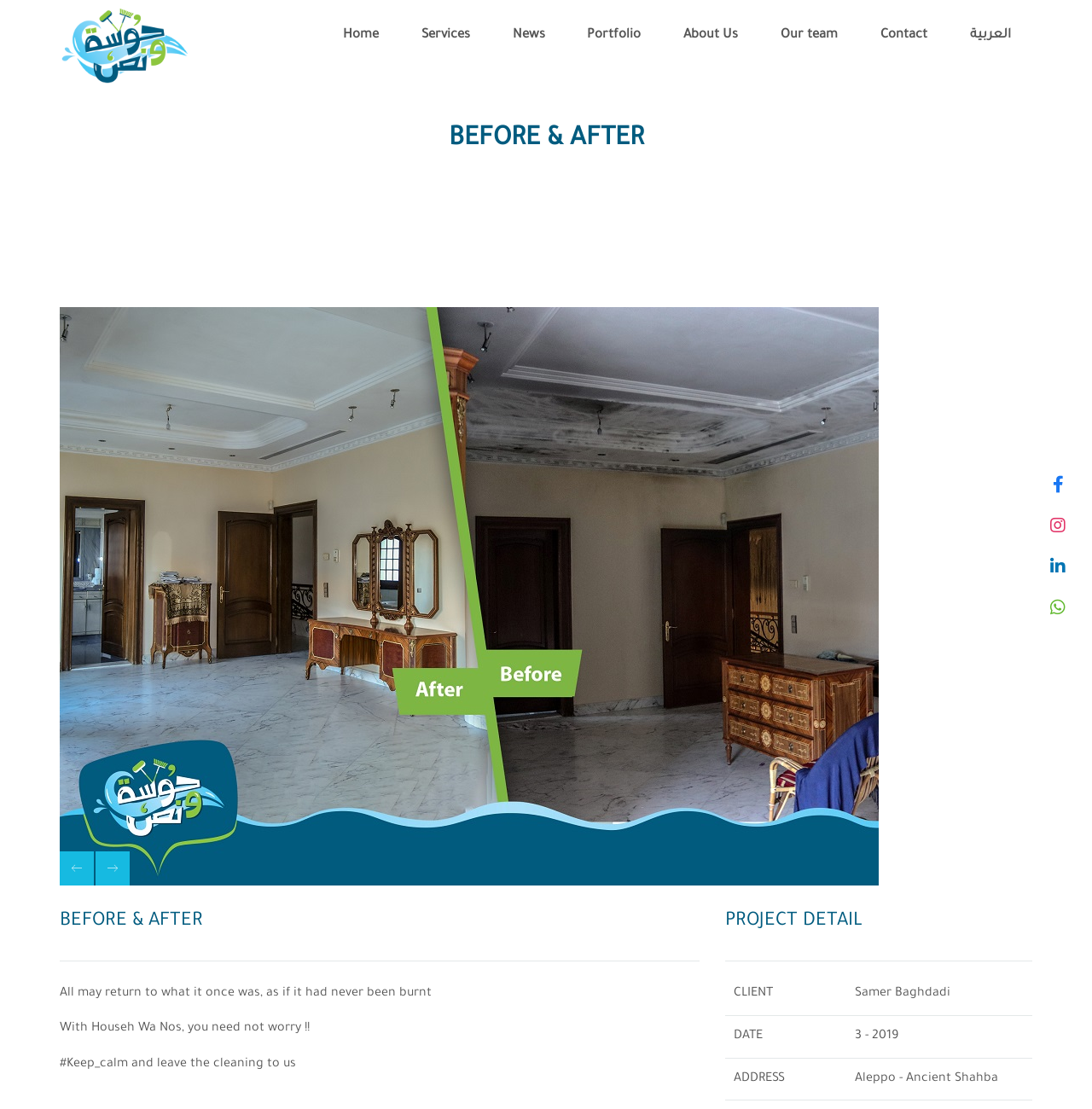Locate the UI element that matches the description alt="Caswell Inc" aria-label="Caswell Inc home" in the webpage screenshot. Return the bounding box coordinates in the format (top-left x, top-left y, bottom-right x, bottom-right y), with values ranging from 0 to 1.

None